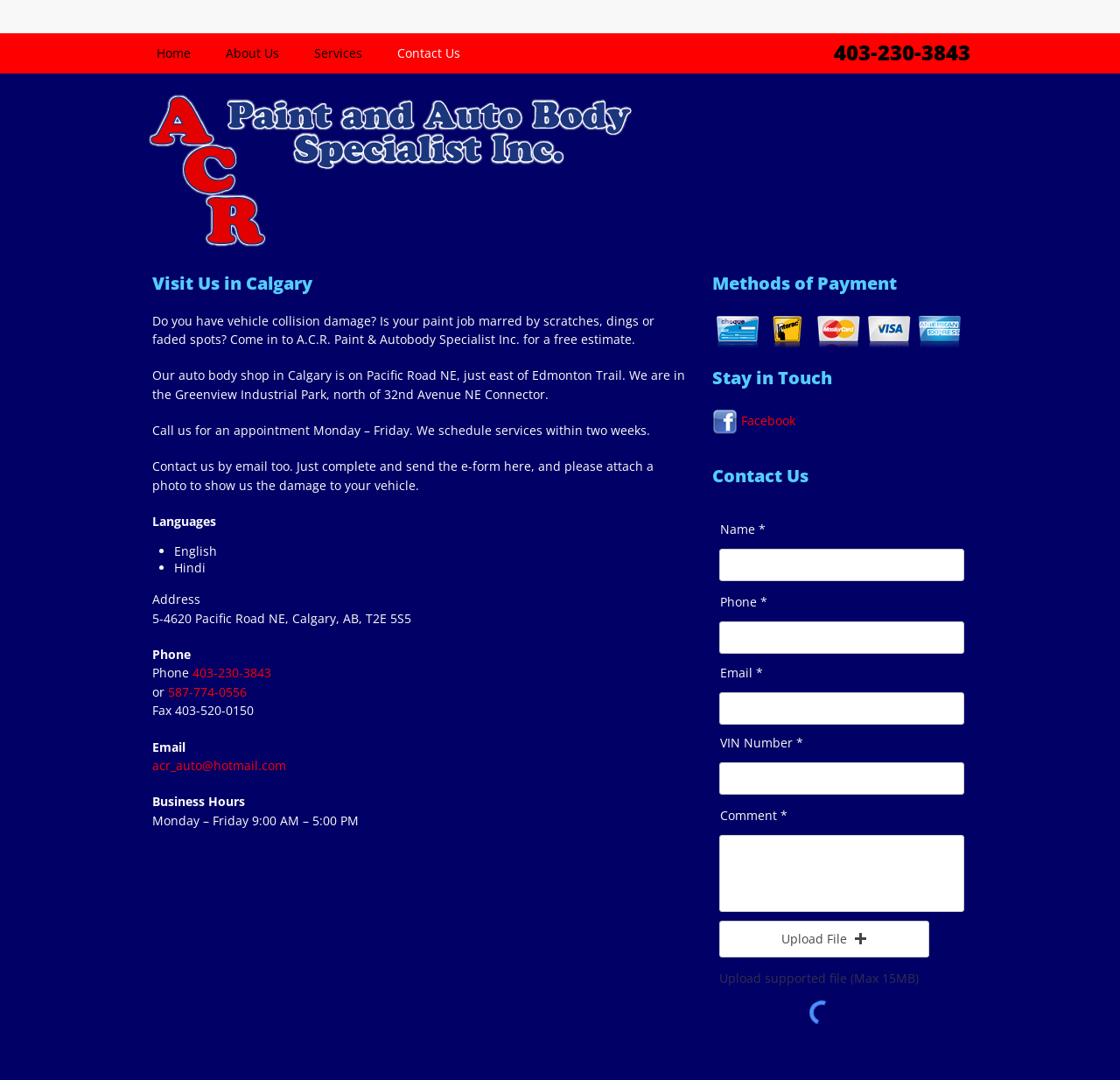Bounding box coordinates should be provided in the format (top-left x, top-left y, bottom-right x, bottom-right y) with all values between 0 and 1. Identify the bounding box for this UI element: parent_node: Visit Us in Calgary

[0.136, 0.79, 0.612, 0.952]